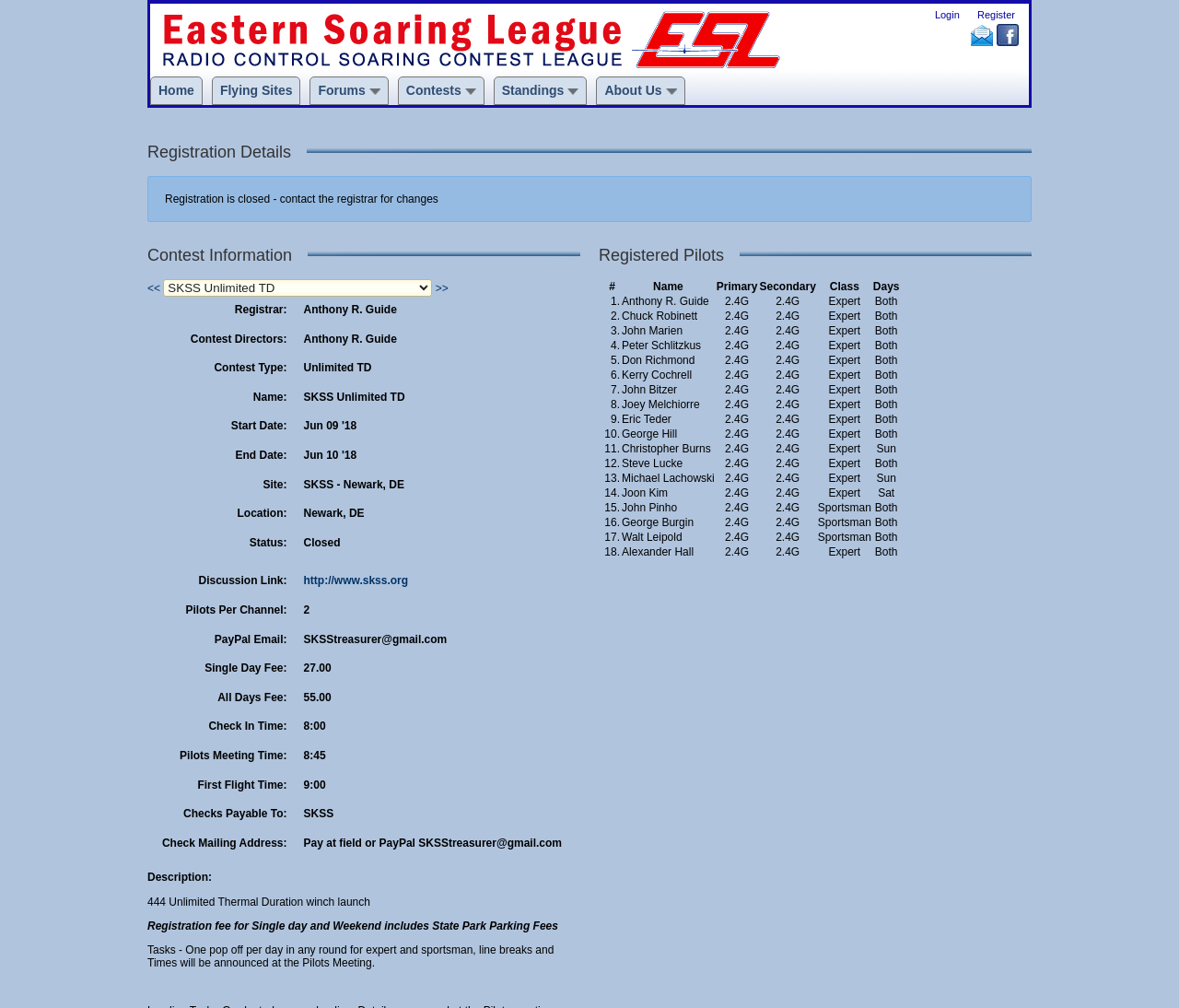Find the bounding box coordinates of the clickable element required to execute the following instruction: "Click on the 'Register' link". Provide the coordinates as four float numbers between 0 and 1, i.e., [left, top, right, bottom].

[0.825, 0.009, 0.861, 0.02]